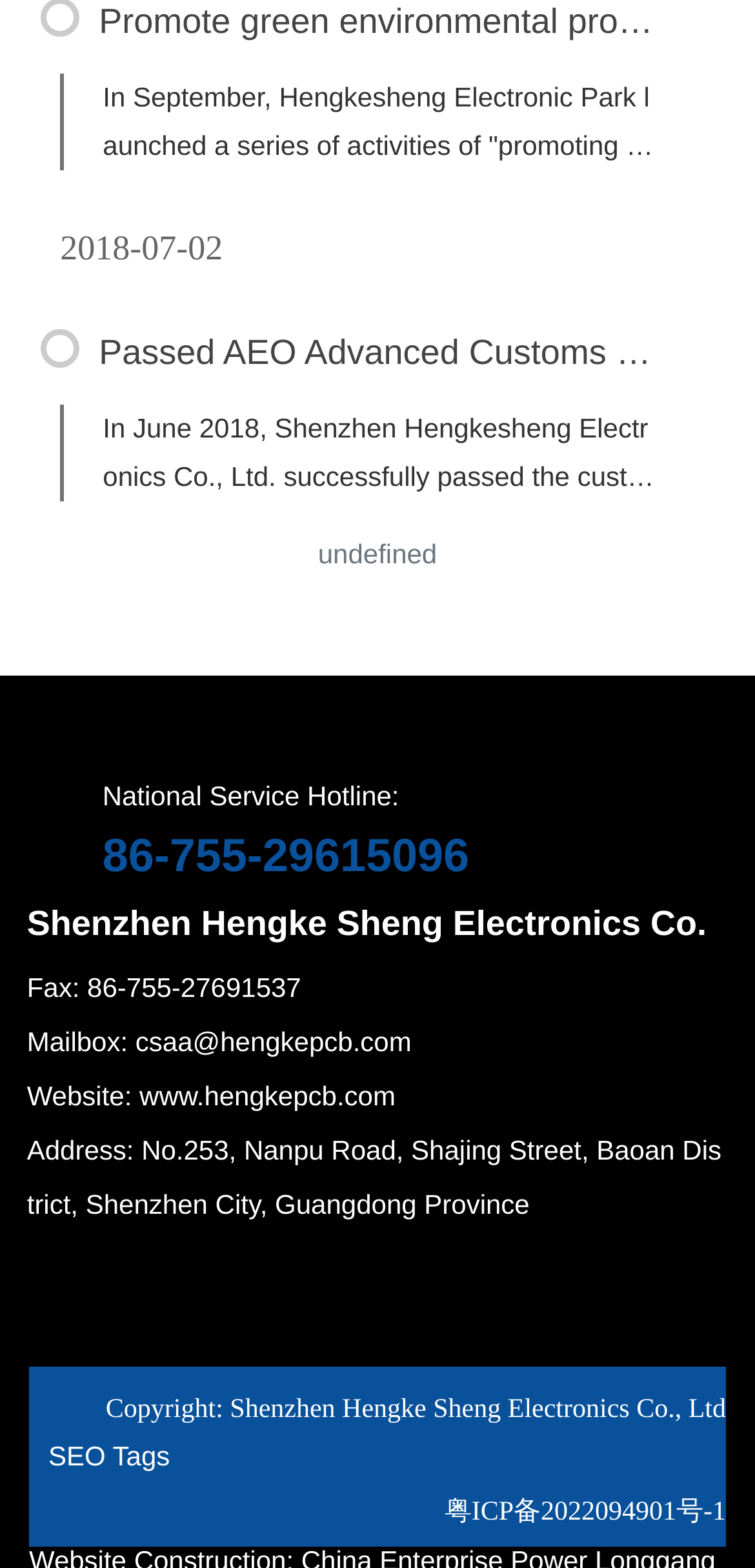What is the phone number of the national service hotline?
Give a single word or phrase as your answer by examining the image.

86-755-29615096